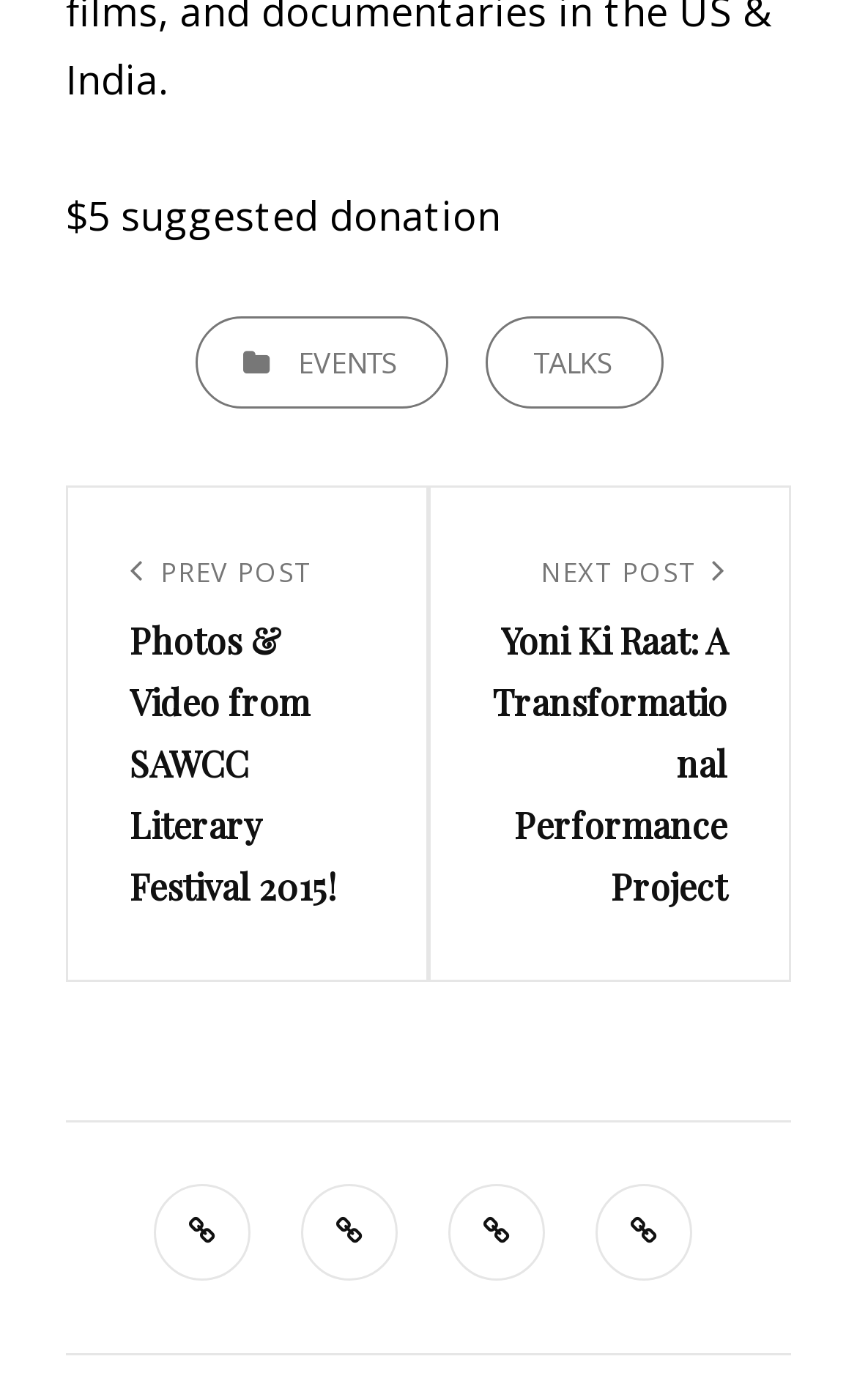Find the bounding box coordinates for the UI element whose description is: "Get Involved". The coordinates should be four float numbers between 0 and 1, in the format [left, top, right, bottom].

[0.505, 0.835, 0.654, 0.926]